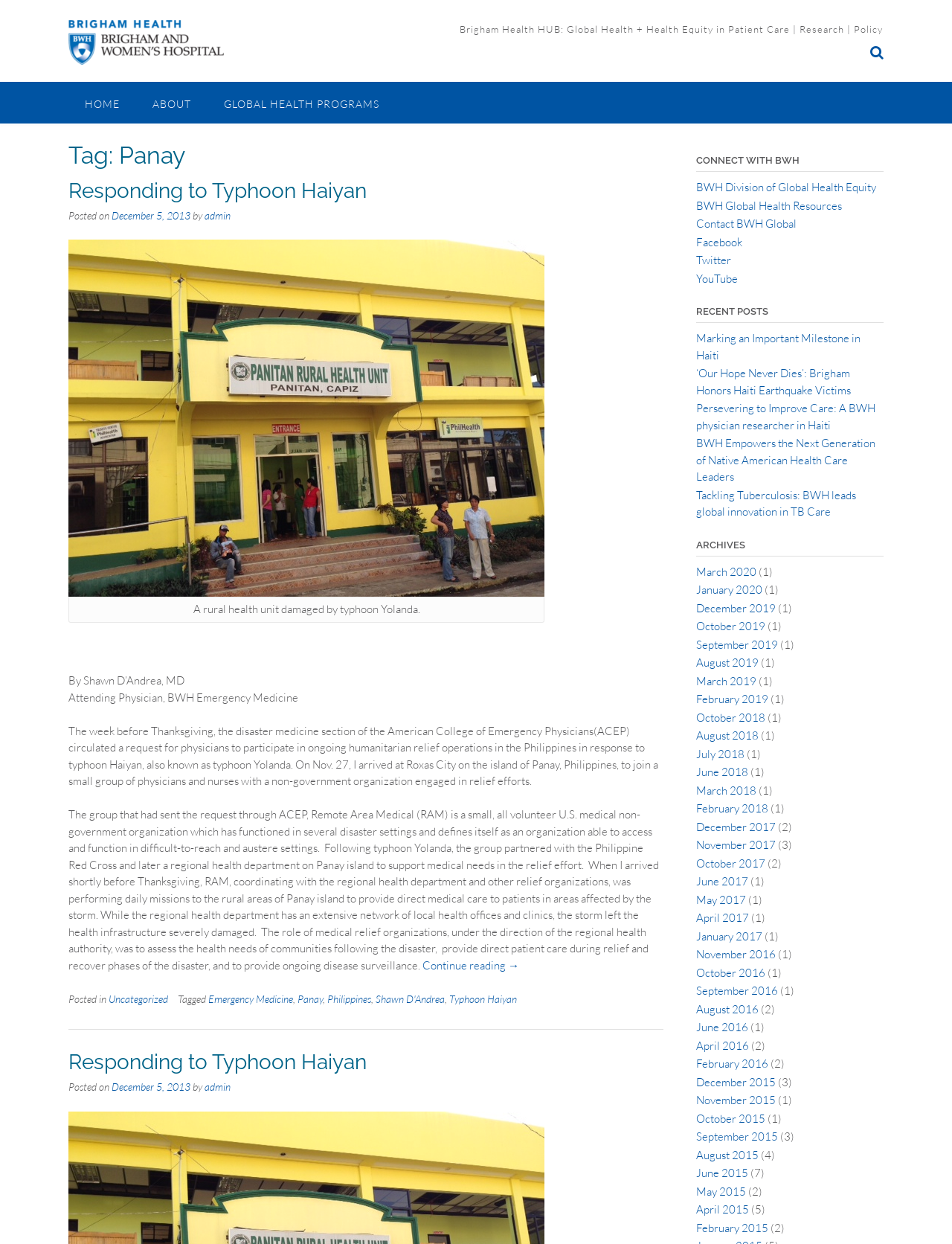What is the name of the organization that partnered with the Philippine Red Cross?
Using the visual information, reply with a single word or short phrase.

Remote Area Medical (RAM)